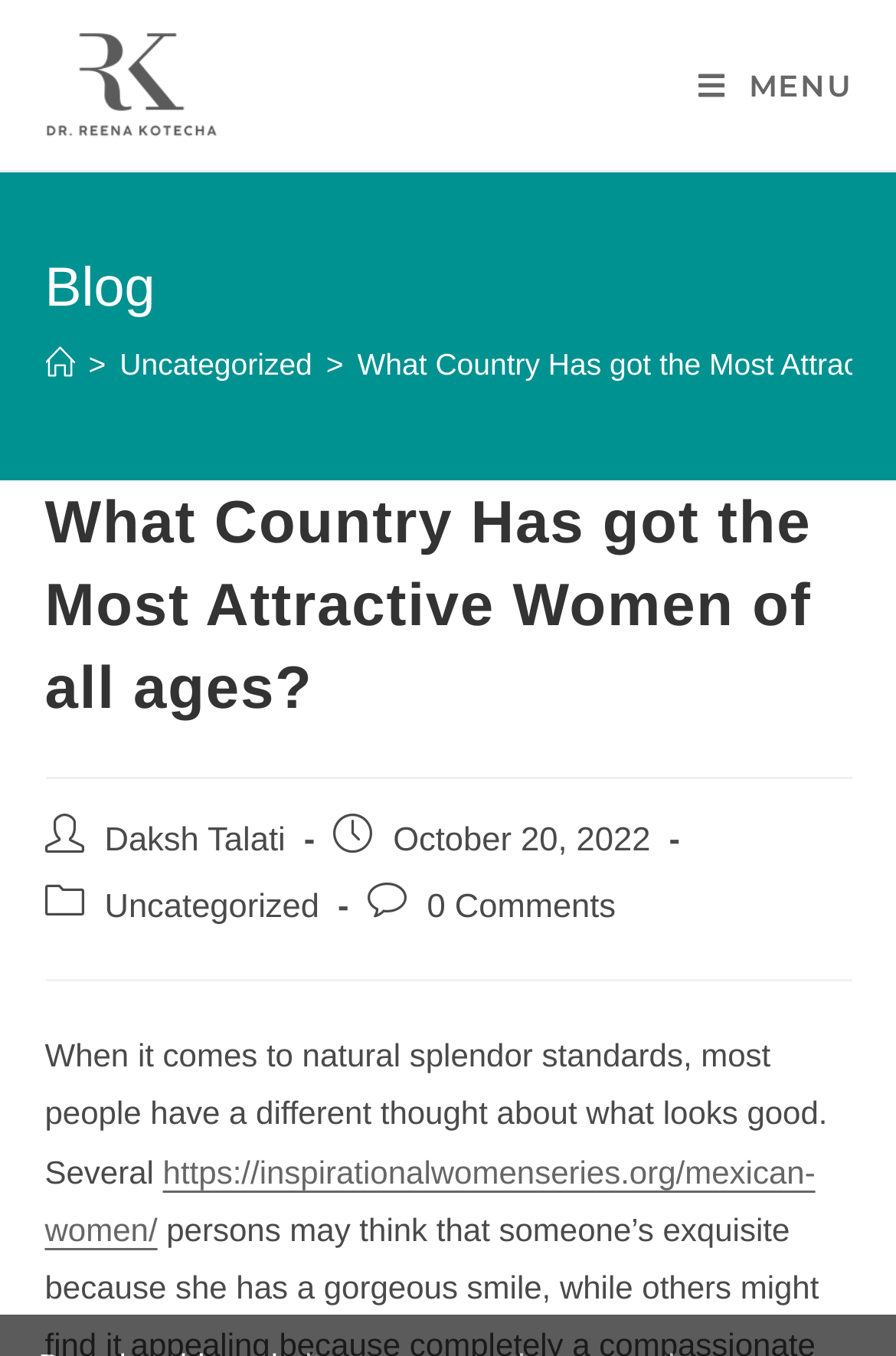Provide a short answer using a single word or phrase for the following question: 
What is the author of the current post?

Daksh Talati